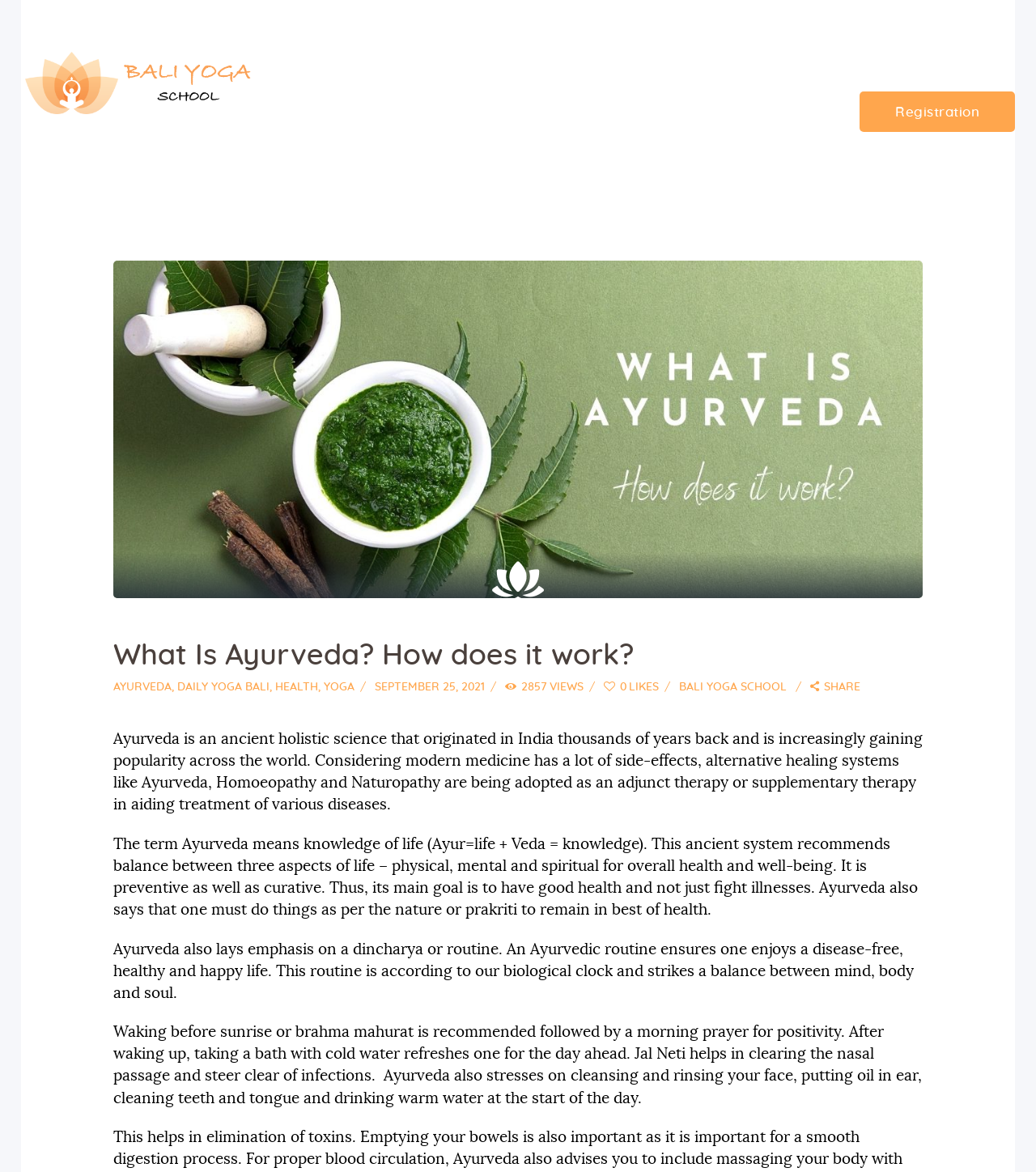Please indicate the bounding box coordinates of the element's region to be clicked to achieve the instruction: "Click on the 'DAILY YOGA BALI' link". Provide the coordinates as four float numbers between 0 and 1, i.e., [left, top, right, bottom].

[0.171, 0.582, 0.26, 0.591]